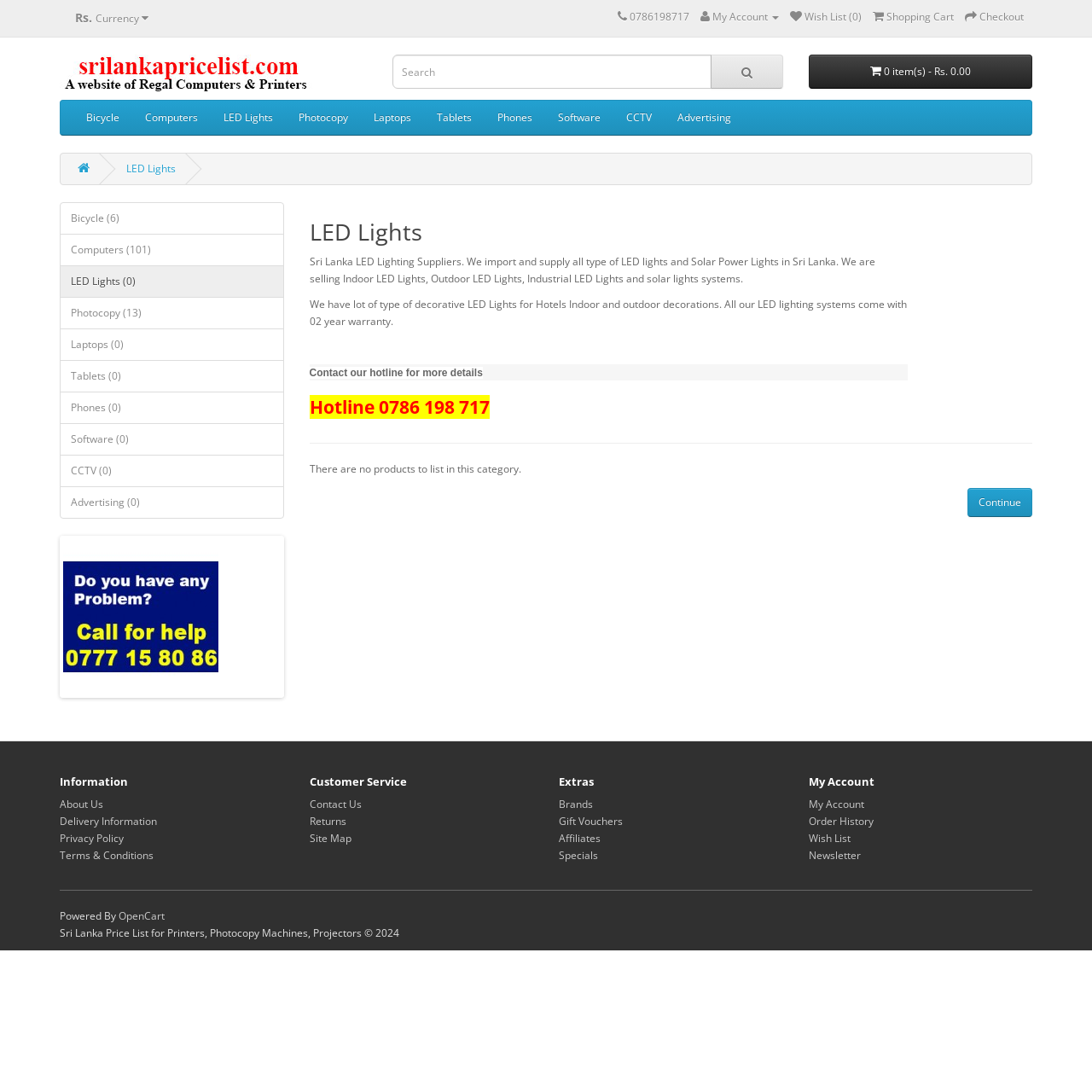Extract the bounding box for the UI element that matches this description: "LED Lights (0)".

[0.055, 0.243, 0.26, 0.273]